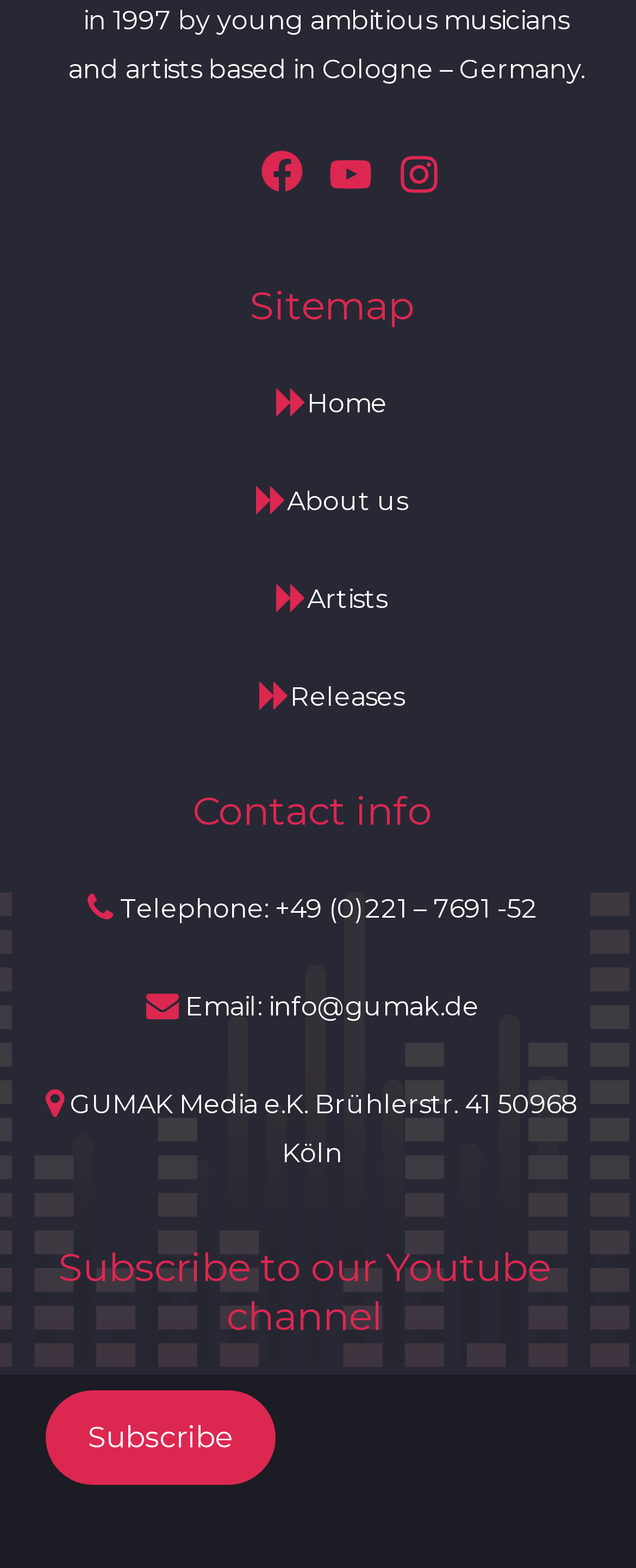Please identify the bounding box coordinates of the element that needs to be clicked to execute the following command: "Email us". Provide the bounding box using four float numbers between 0 and 1, formatted as [left, top, right, bottom].

[0.23, 0.632, 0.753, 0.652]